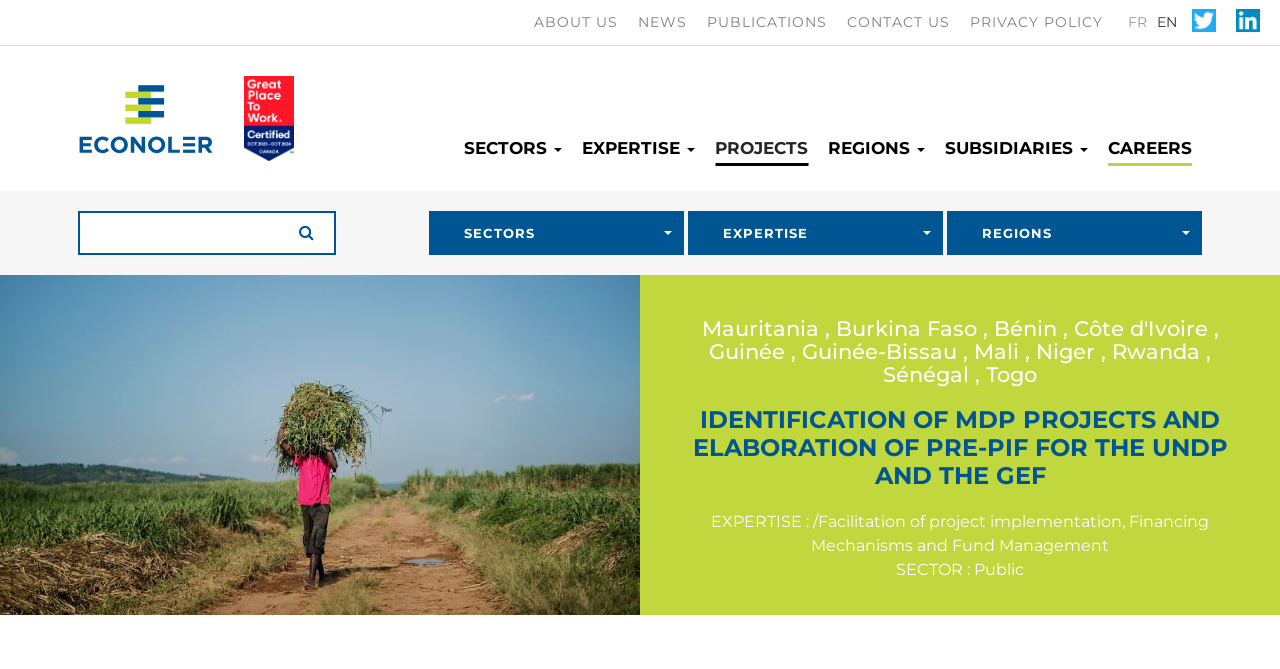What is the company name?
Please provide a comprehensive answer based on the visual information in the image.

The company name can be found in the link 'Econoler Identification of MDP projects and elaboration of pre-PIF for the UNDP and the GEF - Econoler' which is located at the top left of the webpage.